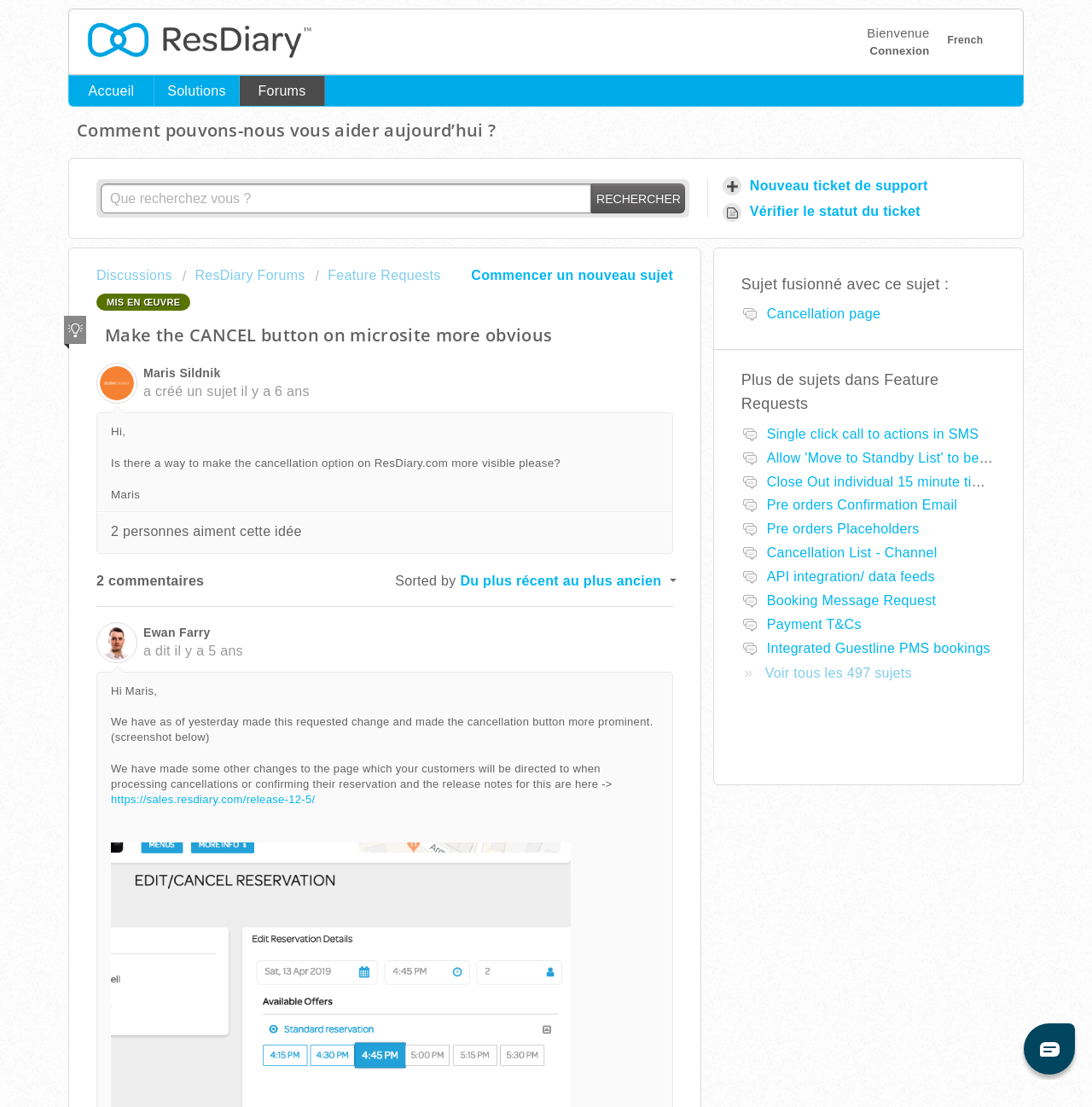Pinpoint the bounding box coordinates of the clickable element to carry out the following instruction: "View feature requests."

[0.289, 0.242, 0.404, 0.255]